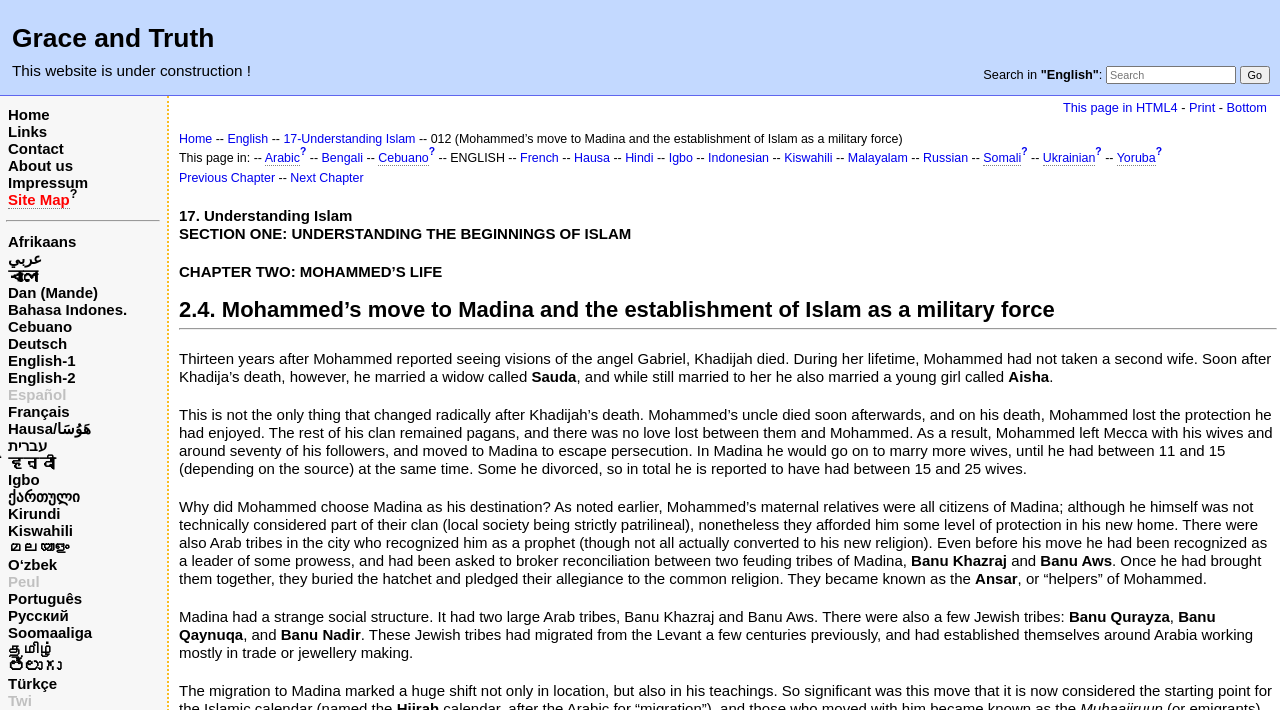How many languages are available on this website?
Look at the image and answer the question using a single word or phrase.

30